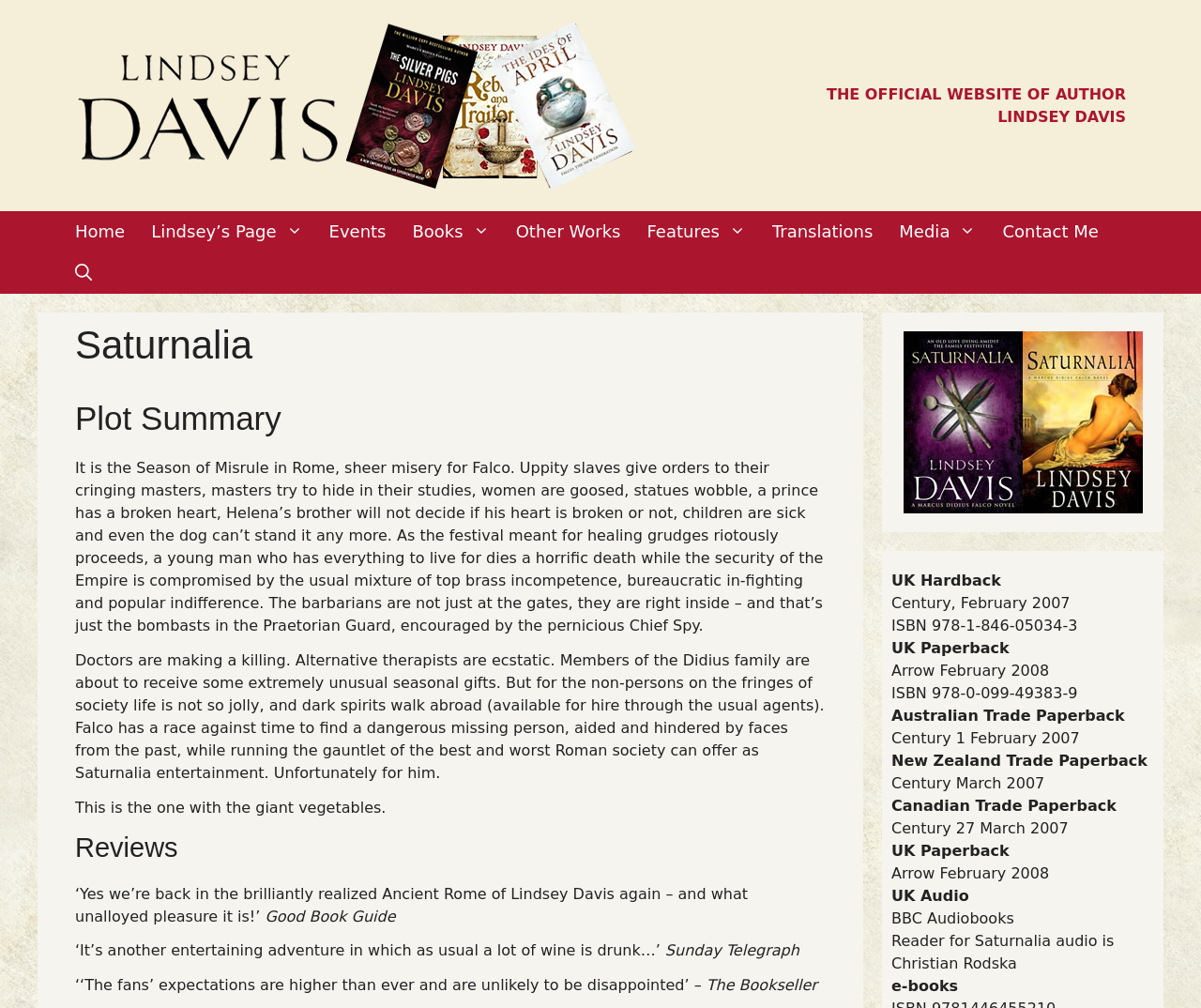Highlight the bounding box coordinates of the element you need to click to perform the following instruction: "Click on the 'Contact Me' link."

[0.824, 0.209, 0.926, 0.25]